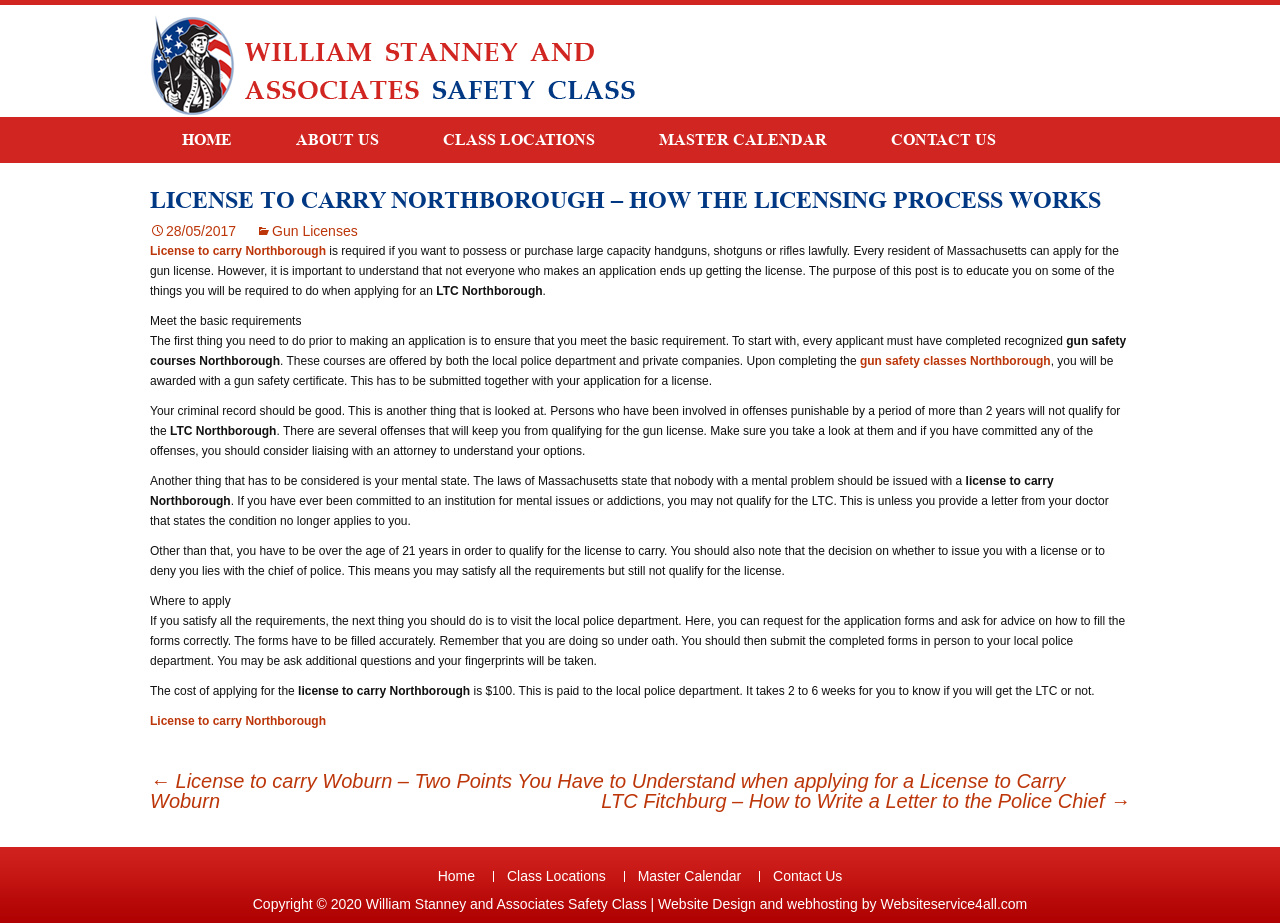Determine the bounding box coordinates in the format (top-left x, top-left y, bottom-right x, bottom-right y). Ensure all values are floating point numbers between 0 and 1. Identify the bounding box of the UI element described by: License to carry Northborough

[0.117, 0.774, 0.255, 0.789]